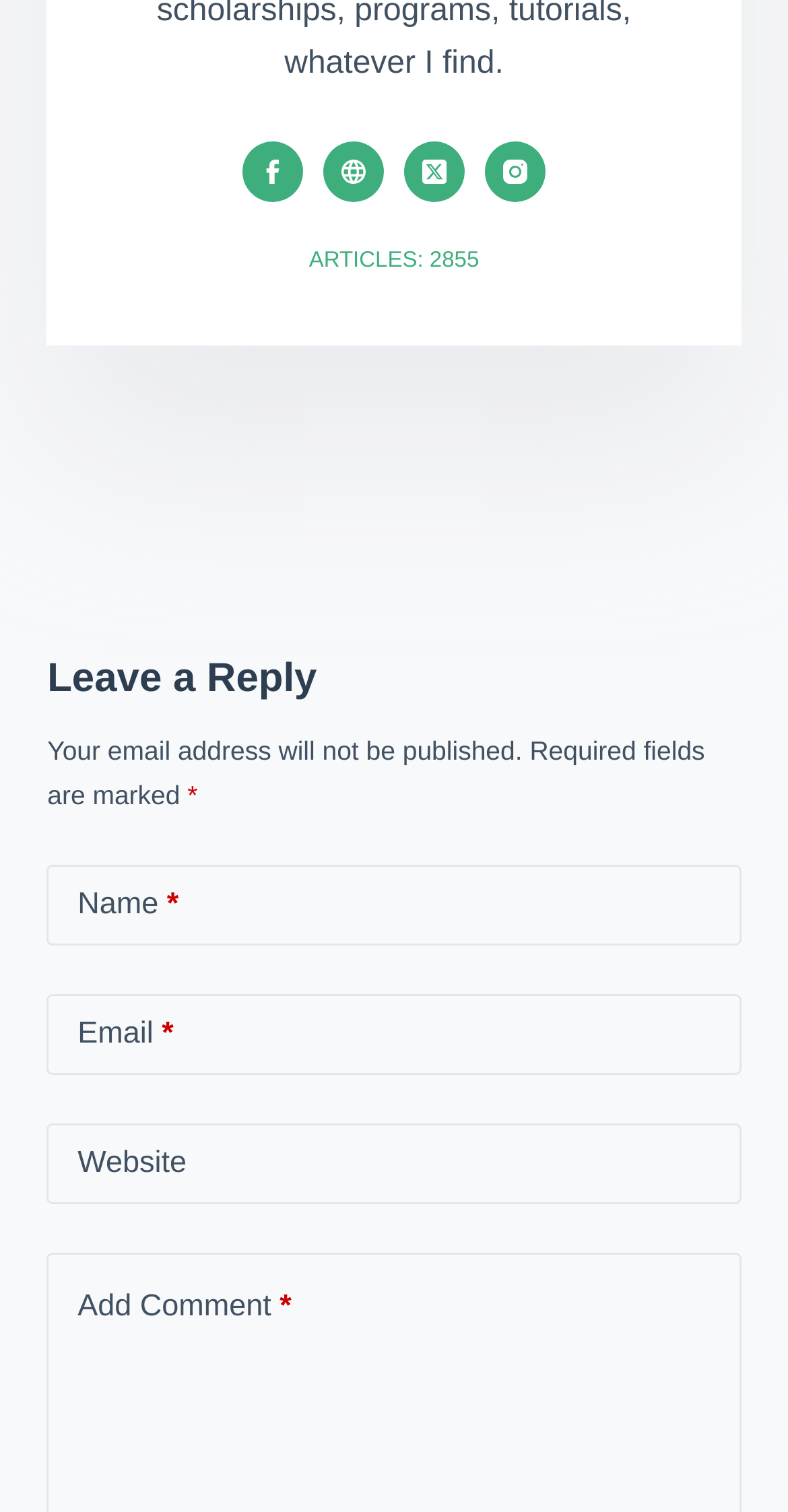Reply to the question with a brief word or phrase: What is the purpose of the text field labeled 'Name'?

To input name